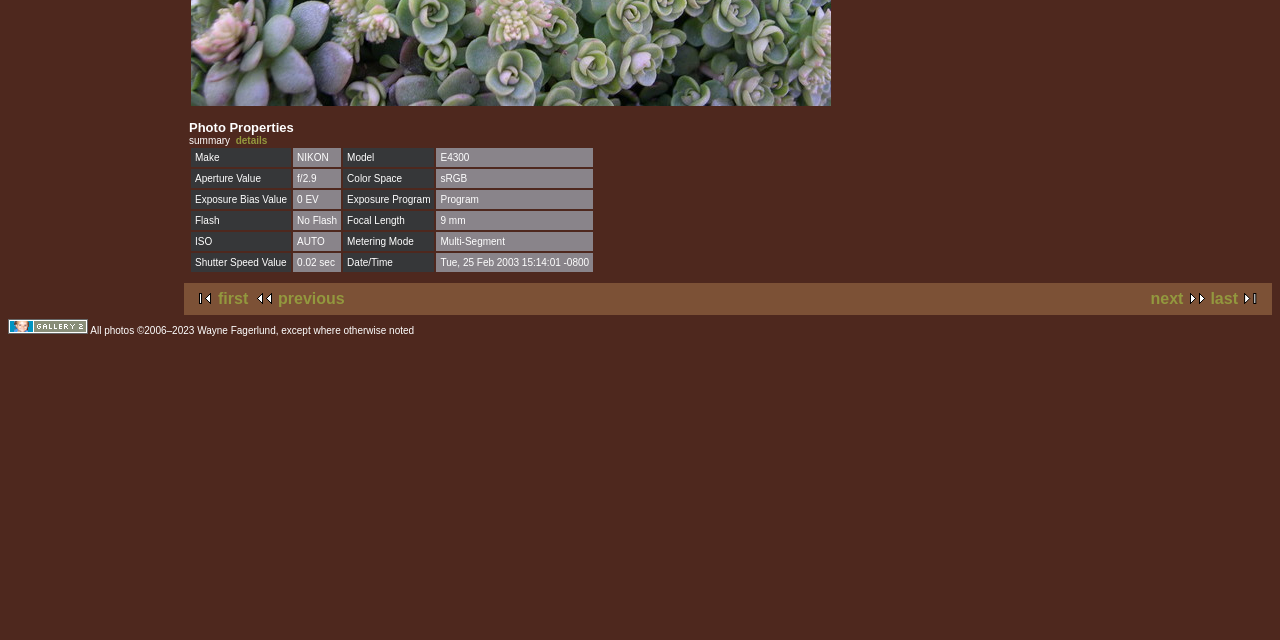Determine the bounding box coordinates in the format (top-left x, top-left y, bottom-right x, bottom-right y). Ensure all values are floating point numbers between 0 and 1. Identify the bounding box of the UI element described by: alt="Sedum ternatum 'Larinem Park'"

[0.149, 0.152, 0.649, 0.169]